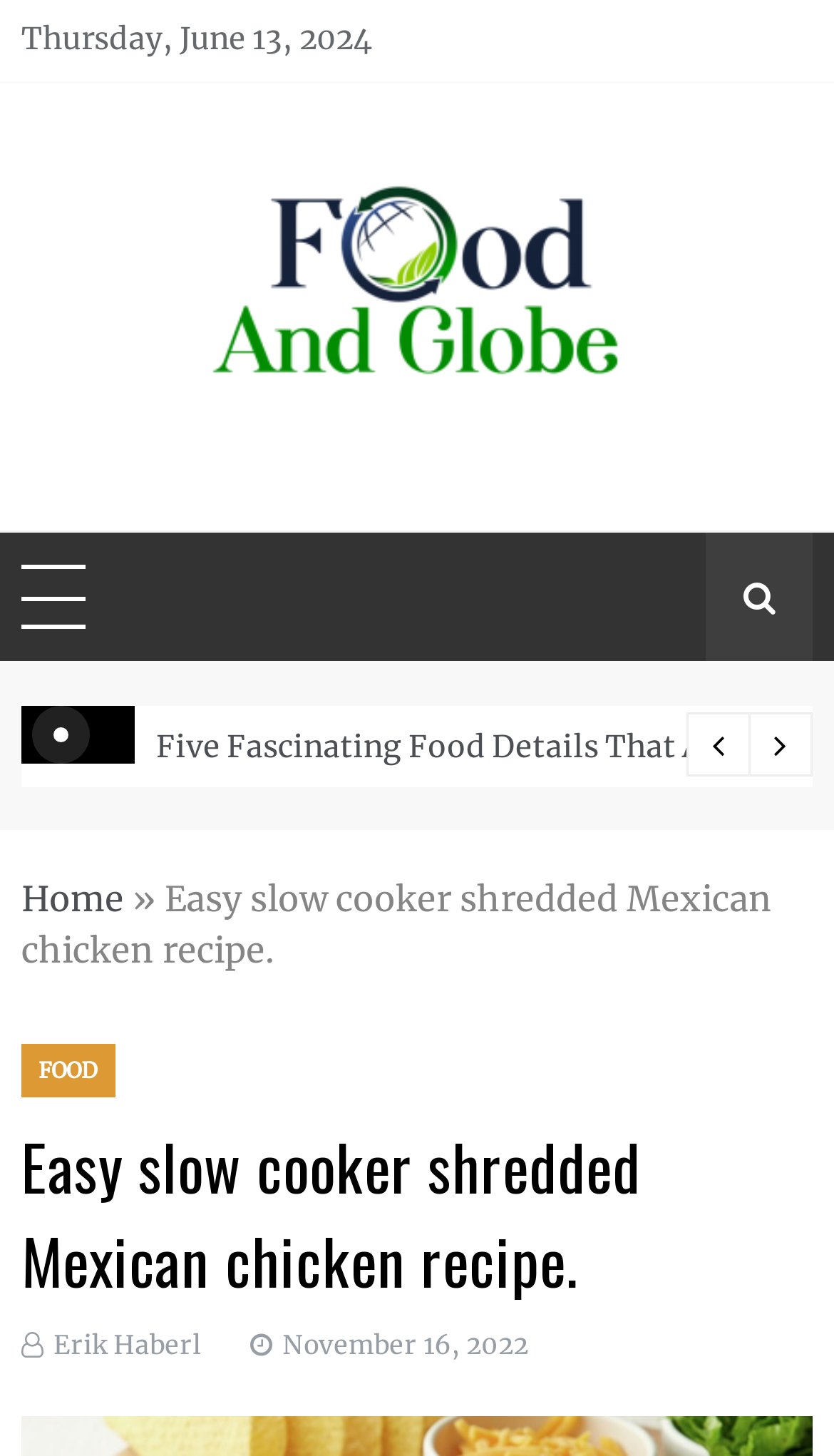Give the bounding box coordinates for this UI element: "Home". The coordinates should be four float numbers between 0 and 1, arranged as [left, top, right, bottom].

[0.026, 0.603, 0.149, 0.632]